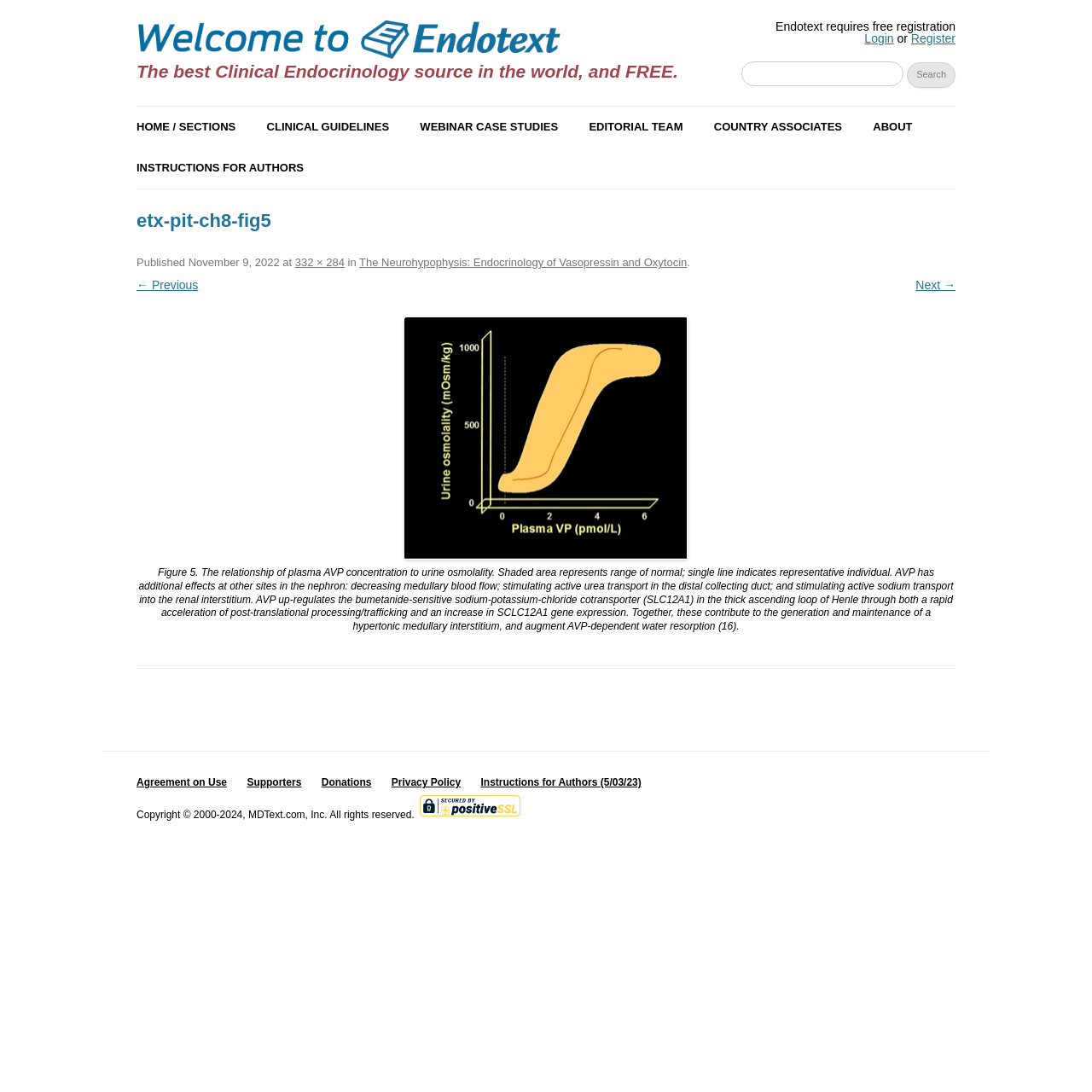Provide a thorough description of this webpage.

This webpage appears to be a scientific article or educational resource from Endotext, a clinical endocrinology website. At the top, there is a heading that reads "Endotext" with a linked image, followed by a subheading that describes the website as "The best Clinical Endocrinology source in the world, and FREE." 

To the right of the headings, there is a section that prompts users to register or log in. Below this, there is a search bar with a label "Search for:" and a button to initiate the search.

The main content of the webpage is divided into sections. The top section has a series of links to different parts of the website, including "HOME / SECTIONS", "CLINICAL GUIDELINES", and "ABOUT". 

Below this, there is an article or figure with the title "etx-pit-ch8-fig5" and a description that reads "Figure 5. The relationship of plasma AVP concentration to urine osmolality. Shaded area represents range of normal; single line indicates representative individual. AVP has additional effects at other sites in the nephron..." The article or figure is accompanied by links to navigate to the previous or next page.

At the bottom of the webpage, there is a section with links to various resources, including "Agreement on Use", "Supporters", and "Privacy Policy". There is also a copyright notice that reads "Copyright © 2000-2024, MDText.com, Inc. All rights reserved."